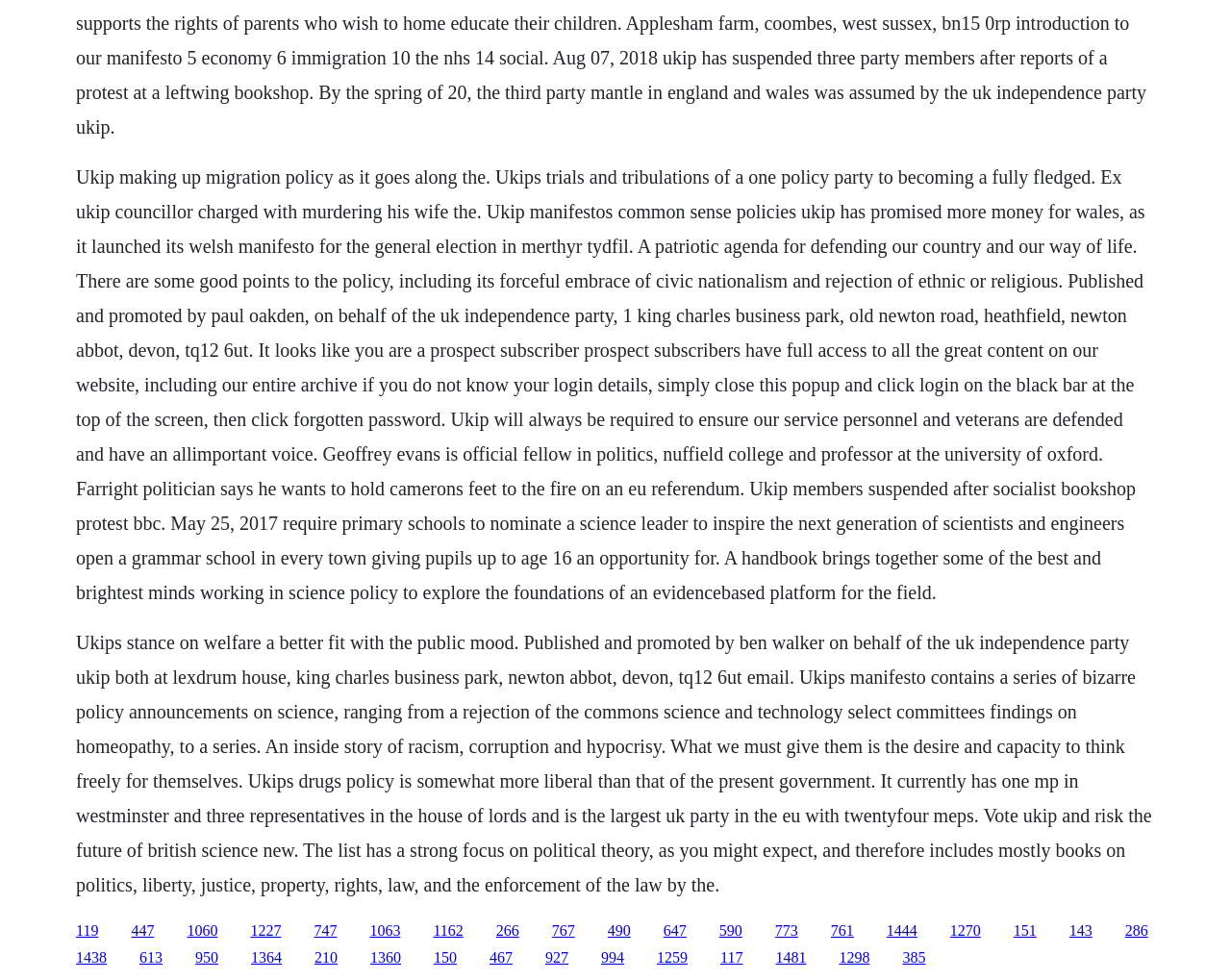Show the bounding box coordinates of the element that should be clicked to complete the task: "Click the link to explore Ukip's policy on science".

[0.152, 0.941, 0.177, 0.957]